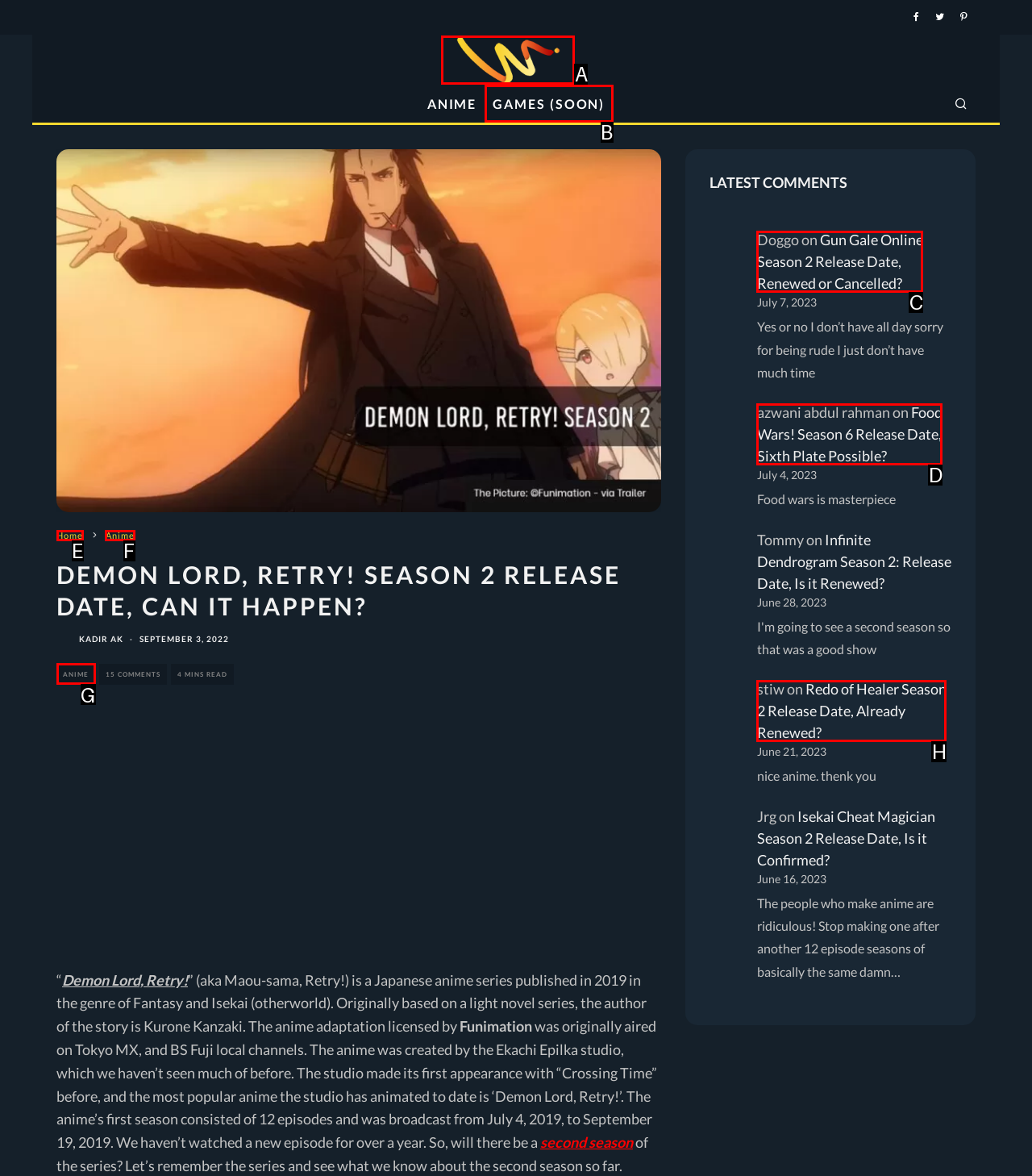Match the HTML element to the given description: alt="Whenwill"
Indicate the option by its letter.

A